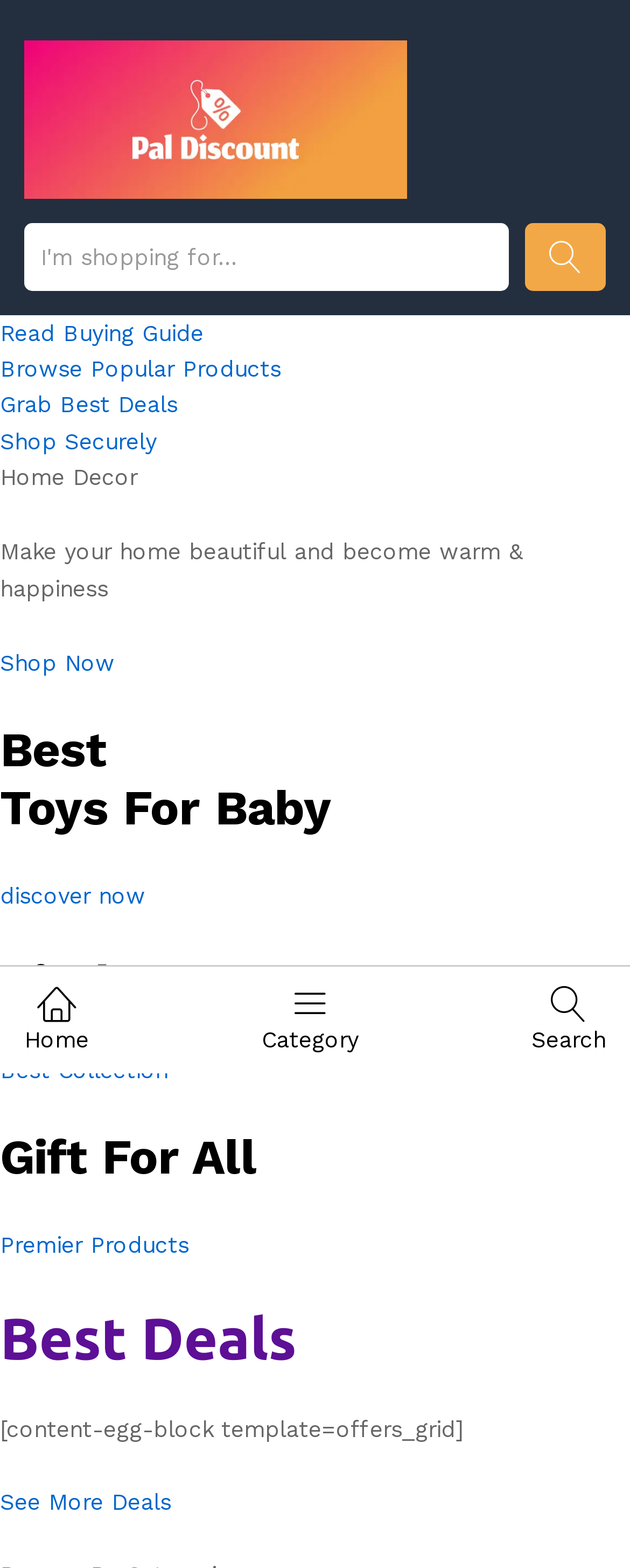Determine the bounding box coordinates of the clickable element necessary to fulfill the instruction: "Read buying guide". Provide the coordinates as four float numbers within the 0 to 1 range, i.e., [left, top, right, bottom].

[0.0, 0.204, 0.323, 0.22]